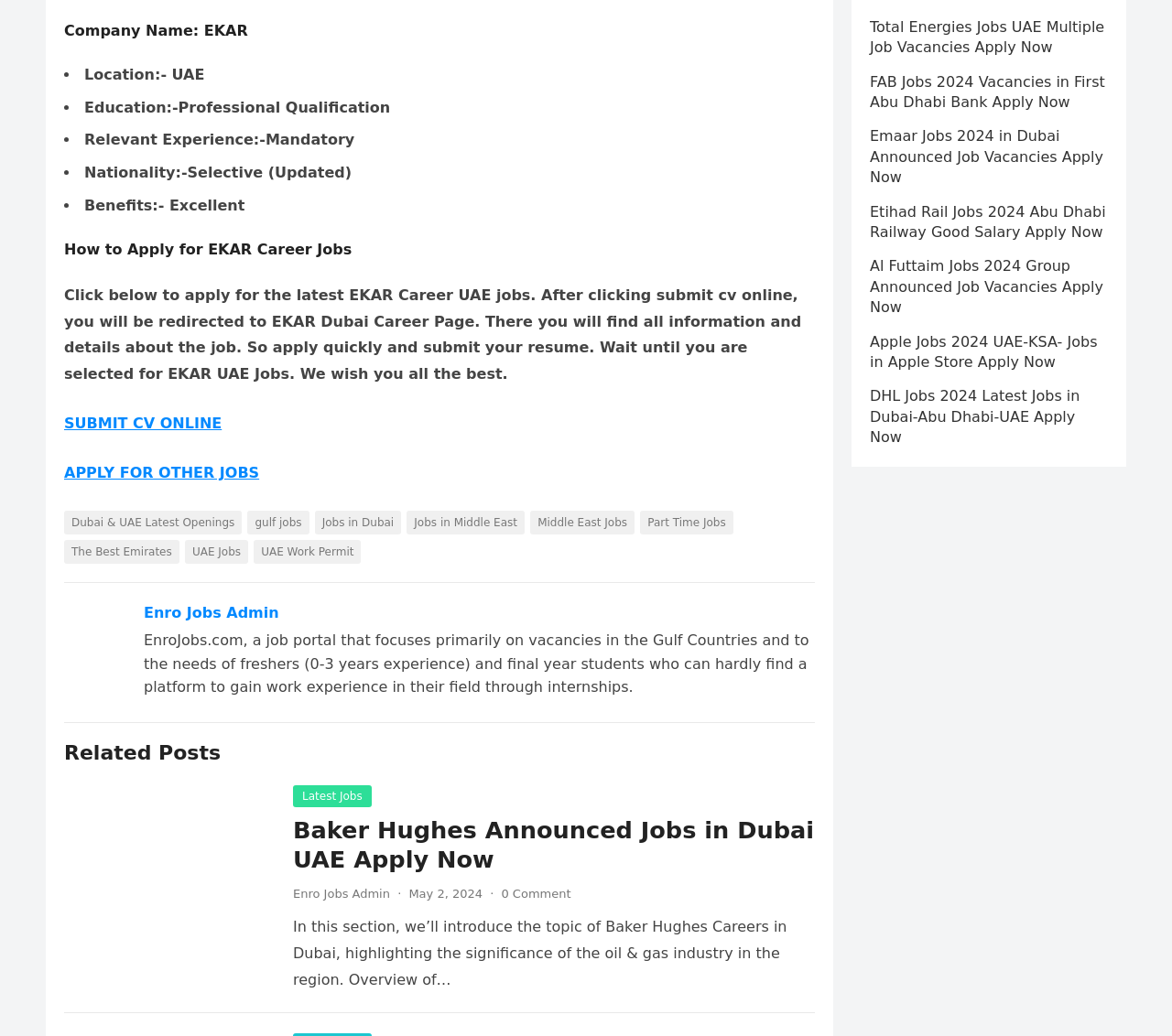Please locate the clickable area by providing the bounding box coordinates to follow this instruction: "Learn more about Enro Jobs Admin".

[0.123, 0.583, 0.238, 0.599]